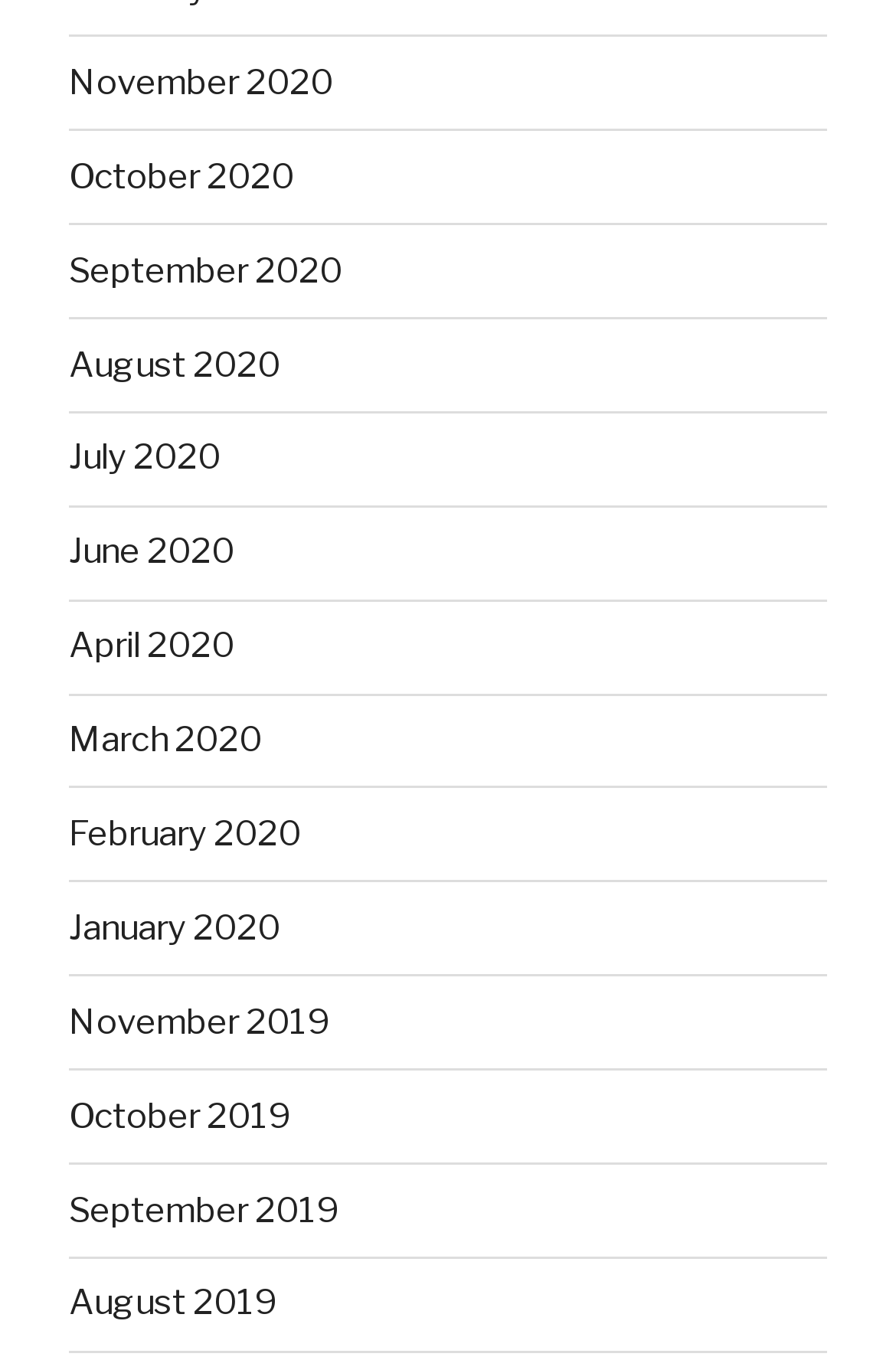Please identify the bounding box coordinates of the element that needs to be clicked to perform the following instruction: "view October 2020".

[0.077, 0.114, 0.328, 0.145]